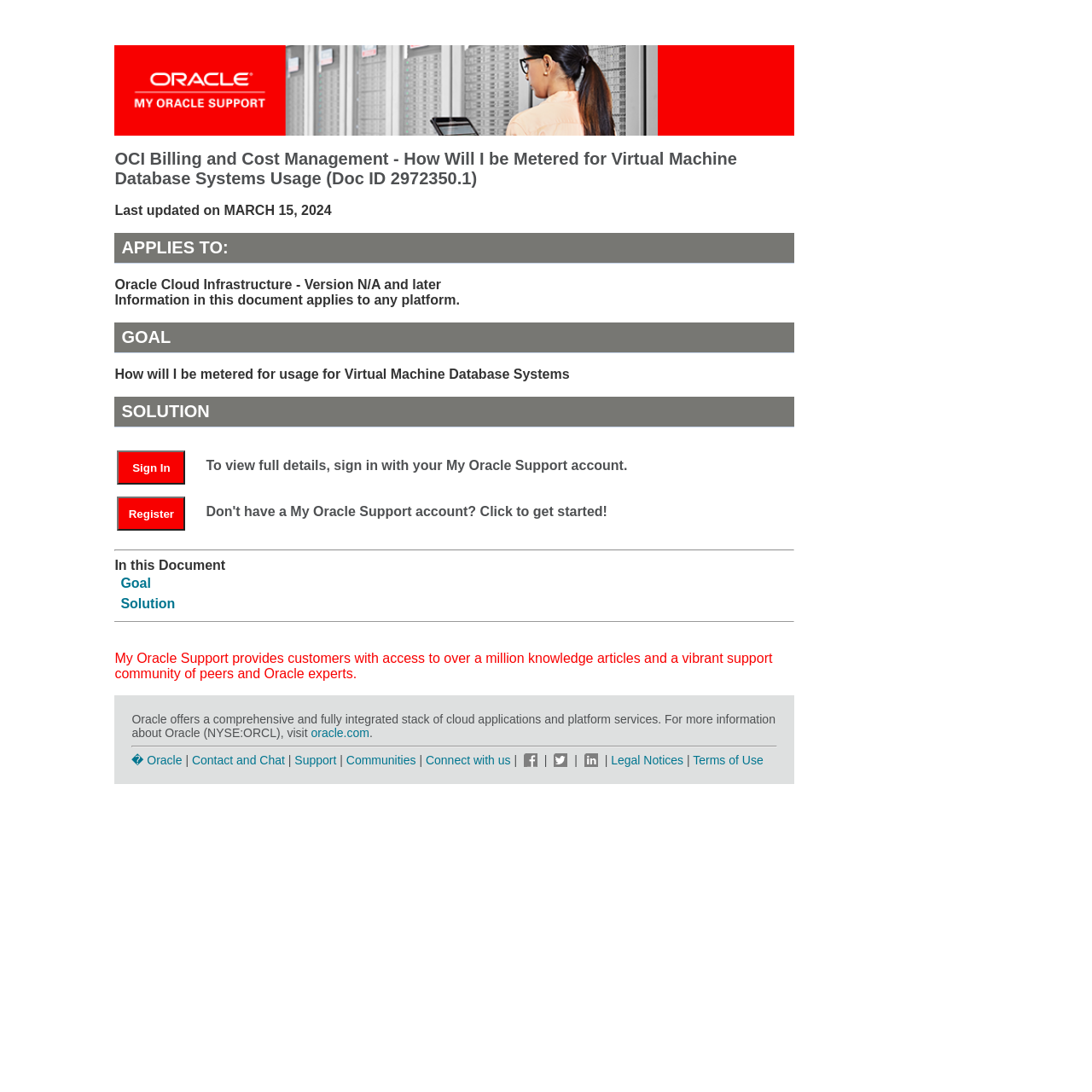Locate the bounding box coordinates of the clickable region to complete the following instruction: "View the solution of this document."

[0.11, 0.545, 0.161, 0.561]